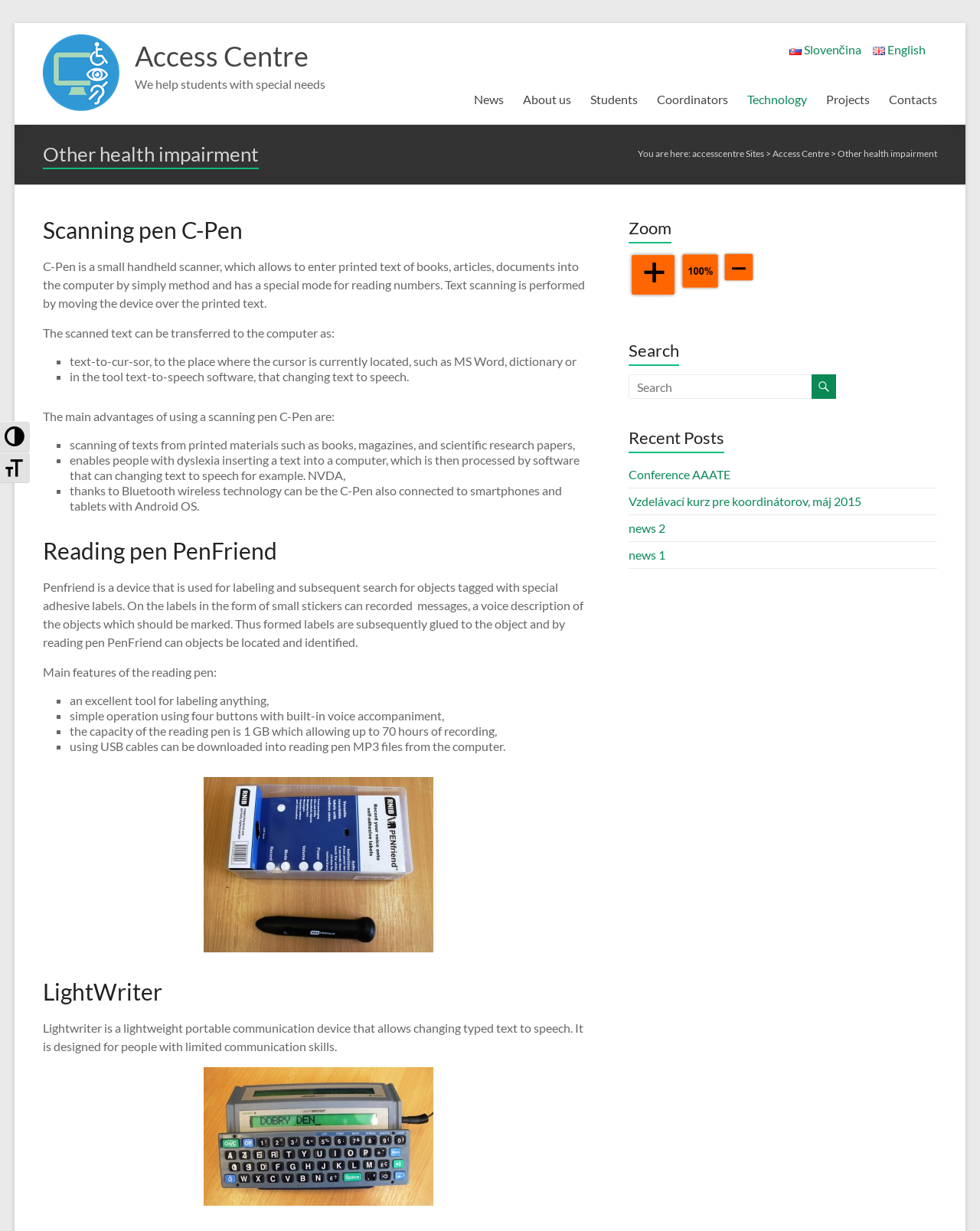Could you specify the bounding box coordinates for the clickable section to complete the following instruction: "Go to Access Centre"?

[0.138, 0.032, 0.315, 0.059]